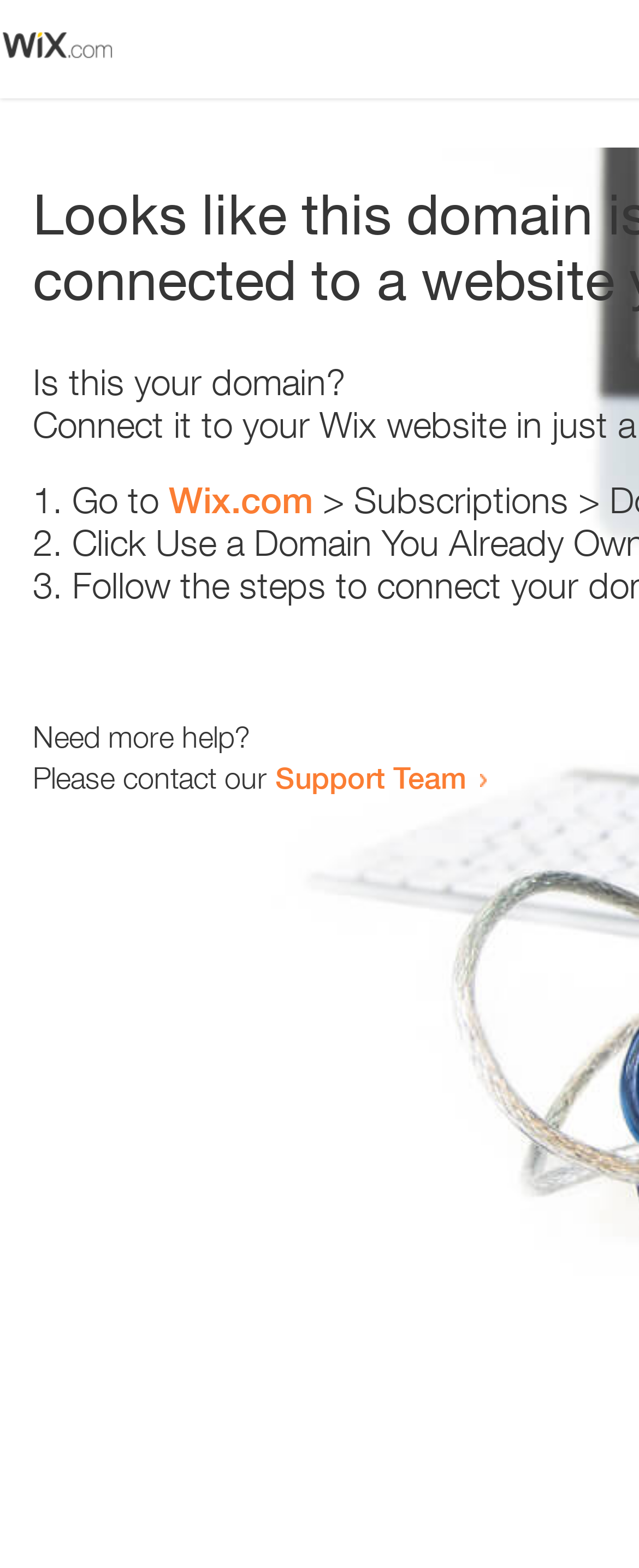Look at the image and write a detailed answer to the question: 
What is the current status of the domain?

The webpage contains a root element 'Error' which suggests that the current status of the domain is an error. This can be inferred from the fact that the root element is focused on 'Error' which implies that the webpage is currently displaying an error message.